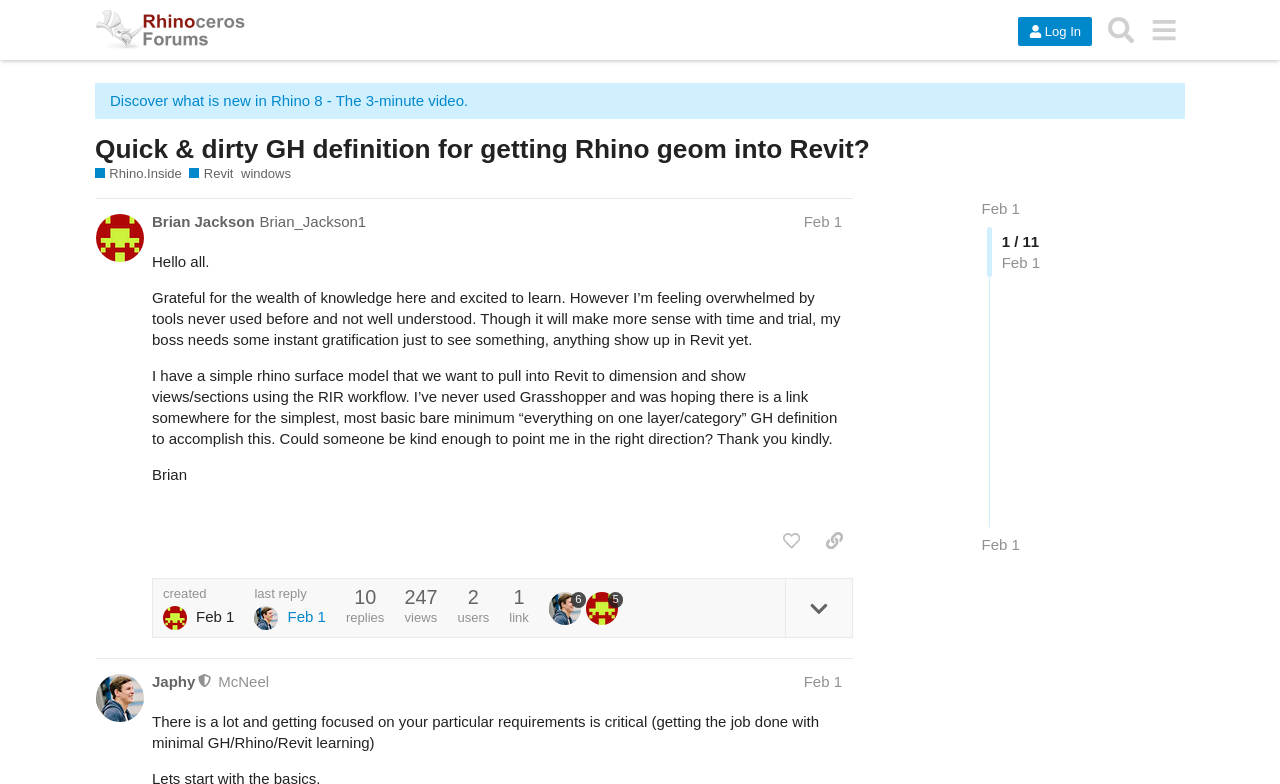Reply to the question with a brief word or phrase: What is Rhino.Inside?

A technology to embed Rhino inside another application